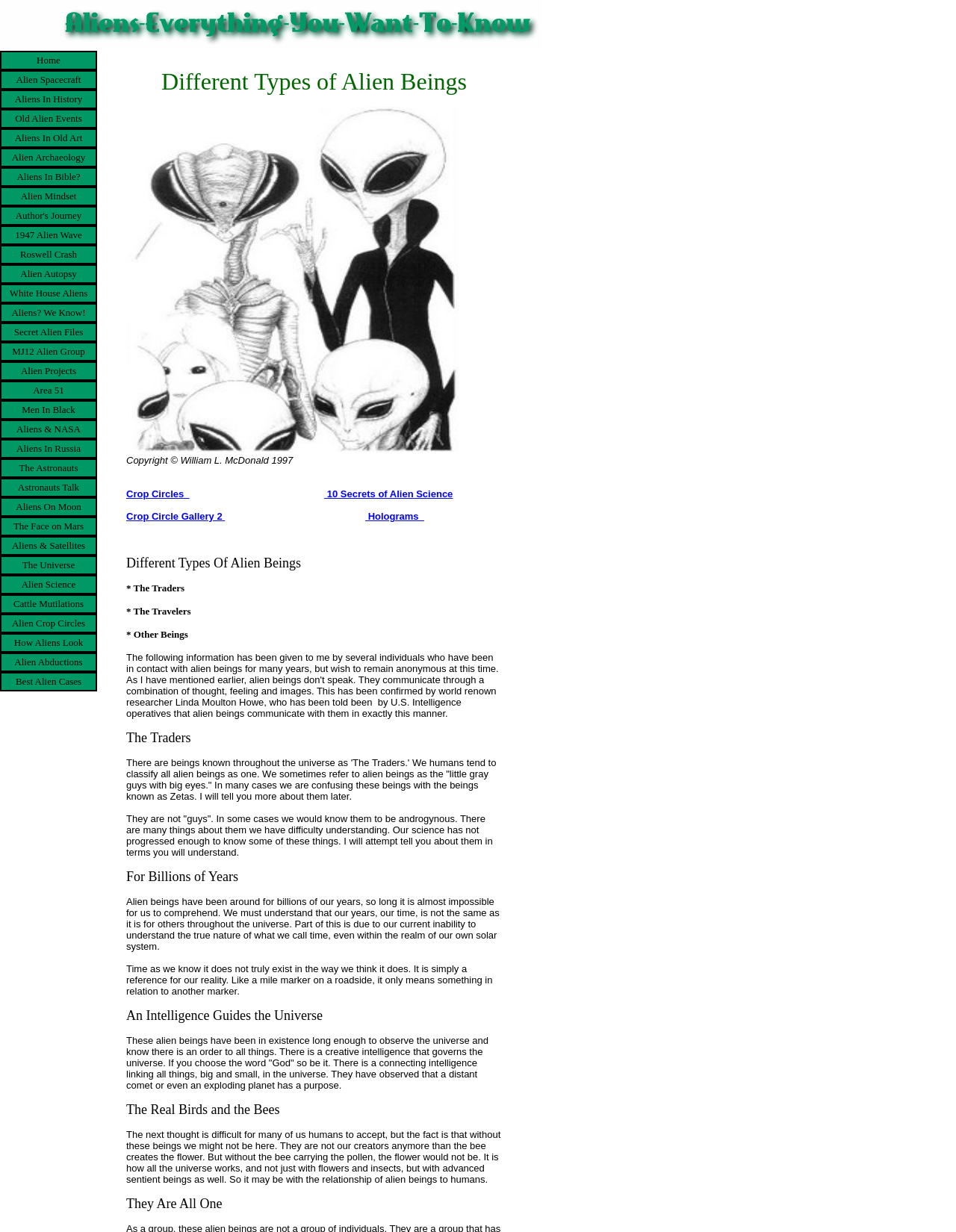Answer in one word or a short phrase: 
What is the name of the website?

aliens-everything-you-want-to-know.com